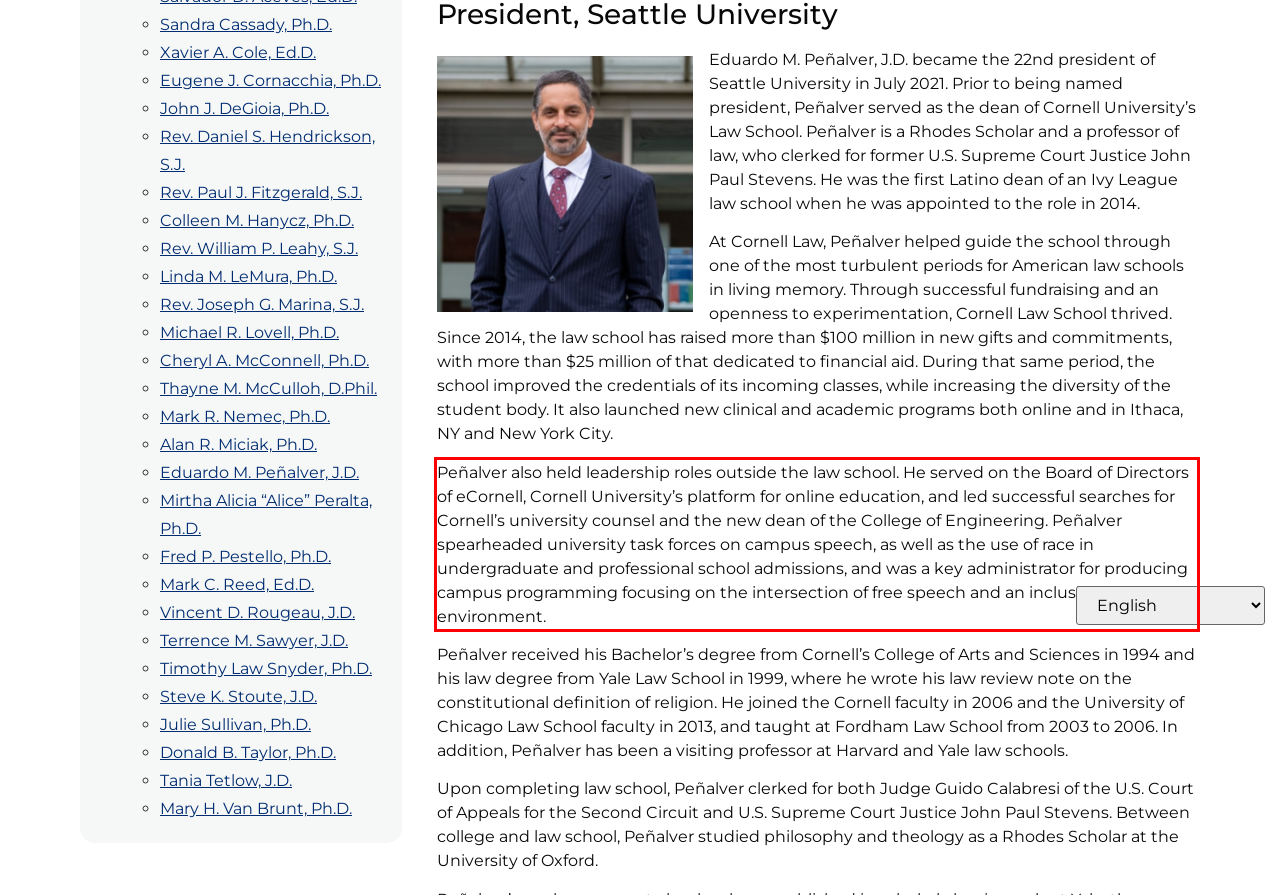Analyze the screenshot of the webpage and extract the text from the UI element that is inside the red bounding box.

Peñalver also held leadership roles outside the law school. He served on the Board of Directors of eCornell, Cornell University’s platform for online education, and led successful searches for Cornell’s university counsel and the new dean of the College of Engineering. Peñalver spearheaded university task forces on campus speech, as well as the use of race in undergraduate and professional school admissions, and was a key administrator for producing campus programming focusing on the intersection of free speech and an inclusive campus environment.